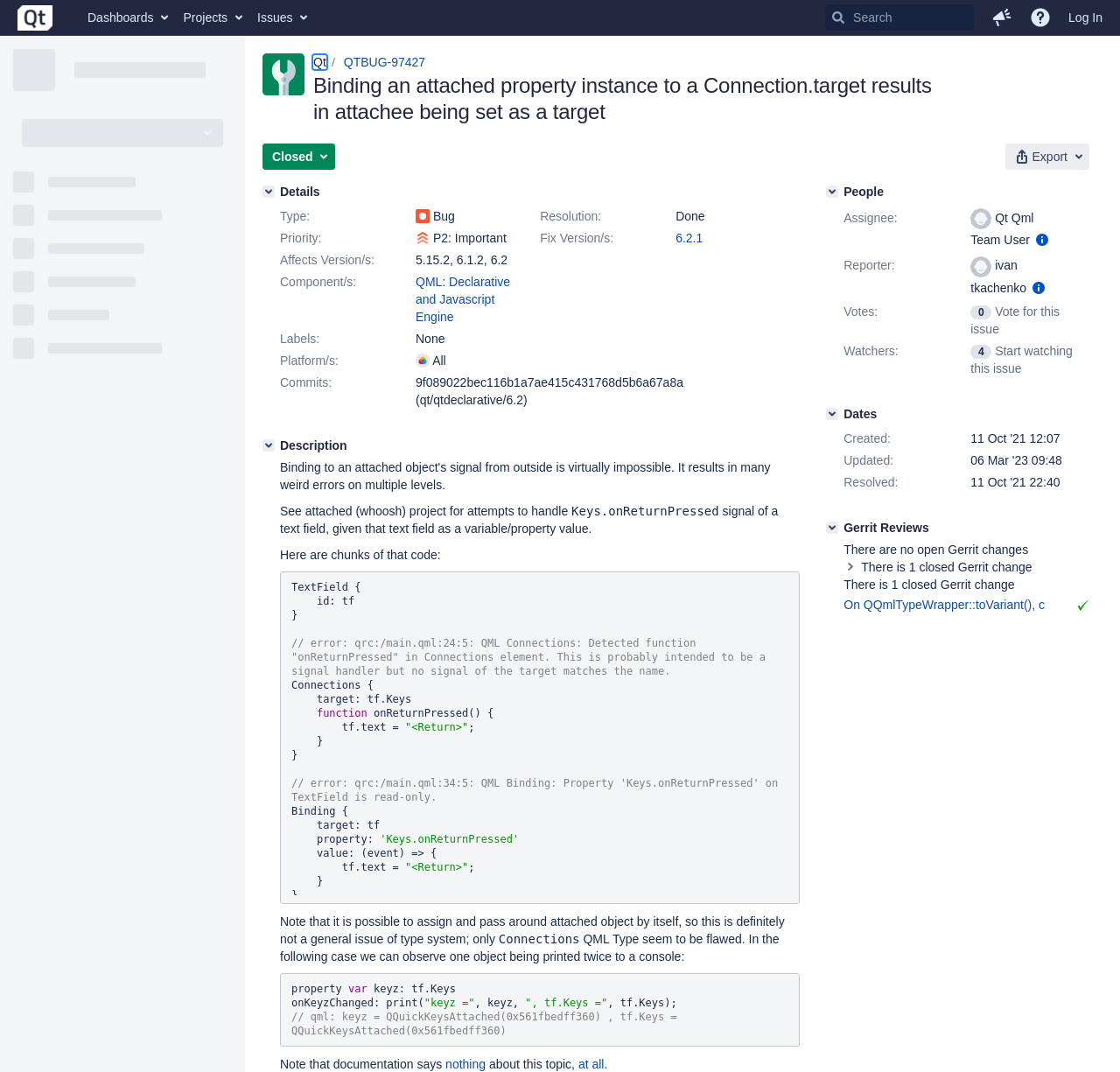Provide a one-word or brief phrase answer to the question:
What is the name of the project?

Qt